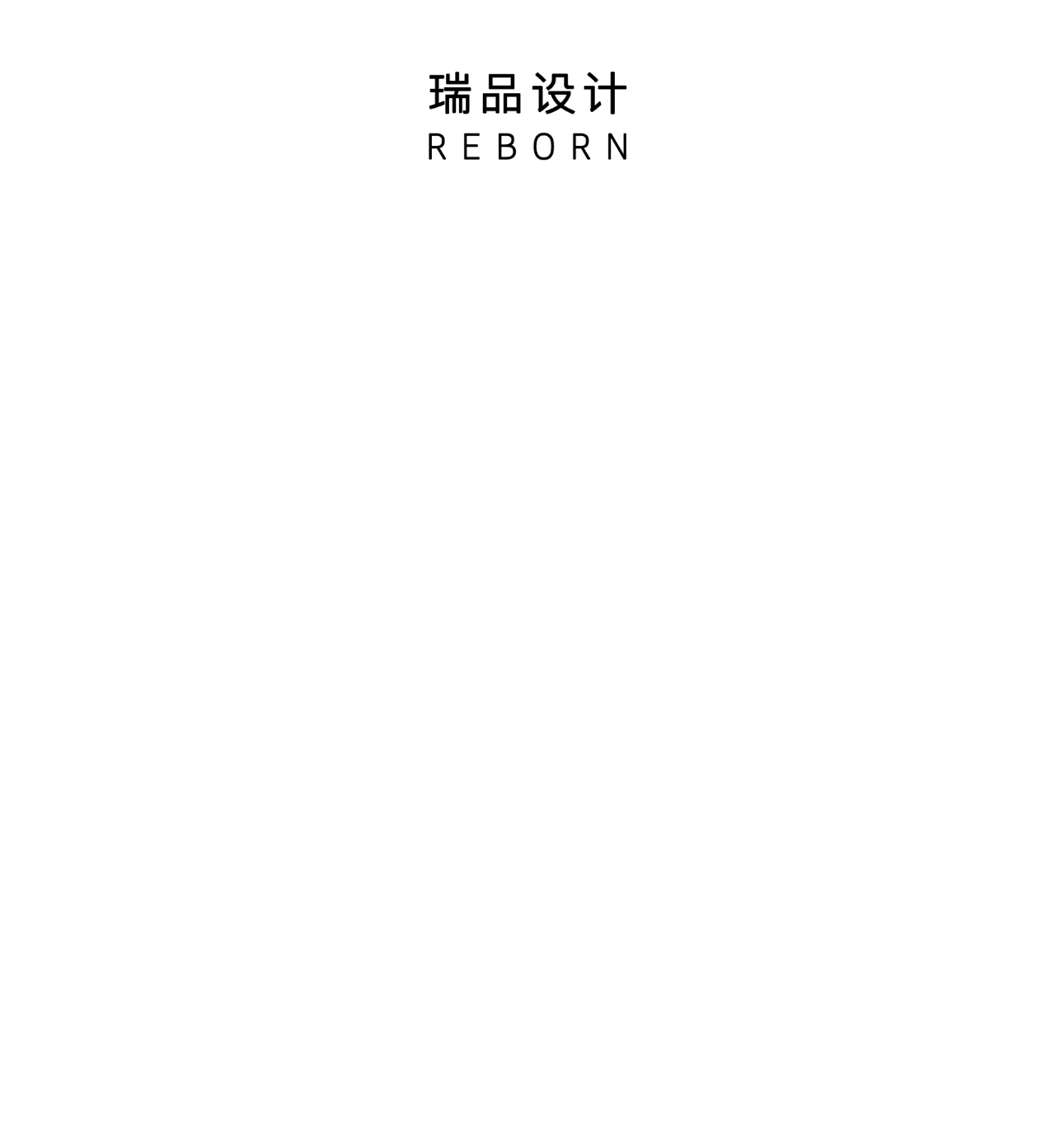Given the description of a UI element: "contact us | 联系", identify the bounding box coordinates of the matching element in the webpage screenshot.

[0.547, 0.162, 0.656, 0.172]